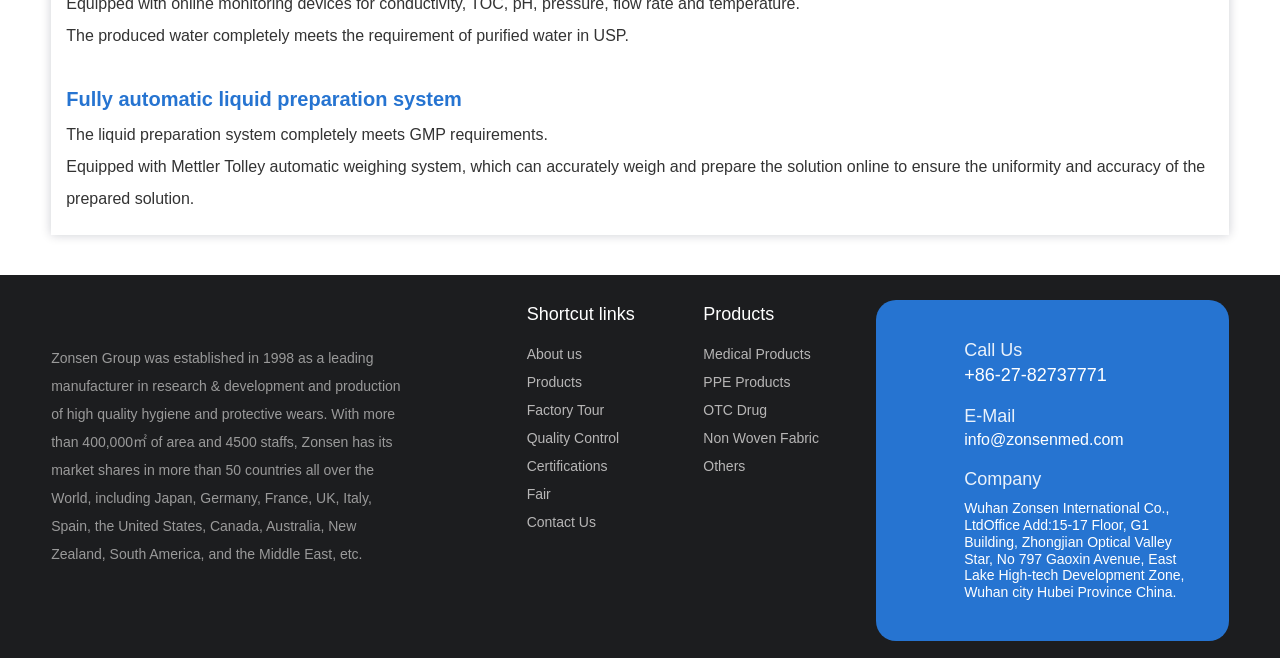What is the company's name?
Refer to the image and give a detailed response to the question.

The company's name is mentioned in the image element with the text 'Zonsen' and also in the company address section as 'Wuhan Zonsen International Co., Ltd'.